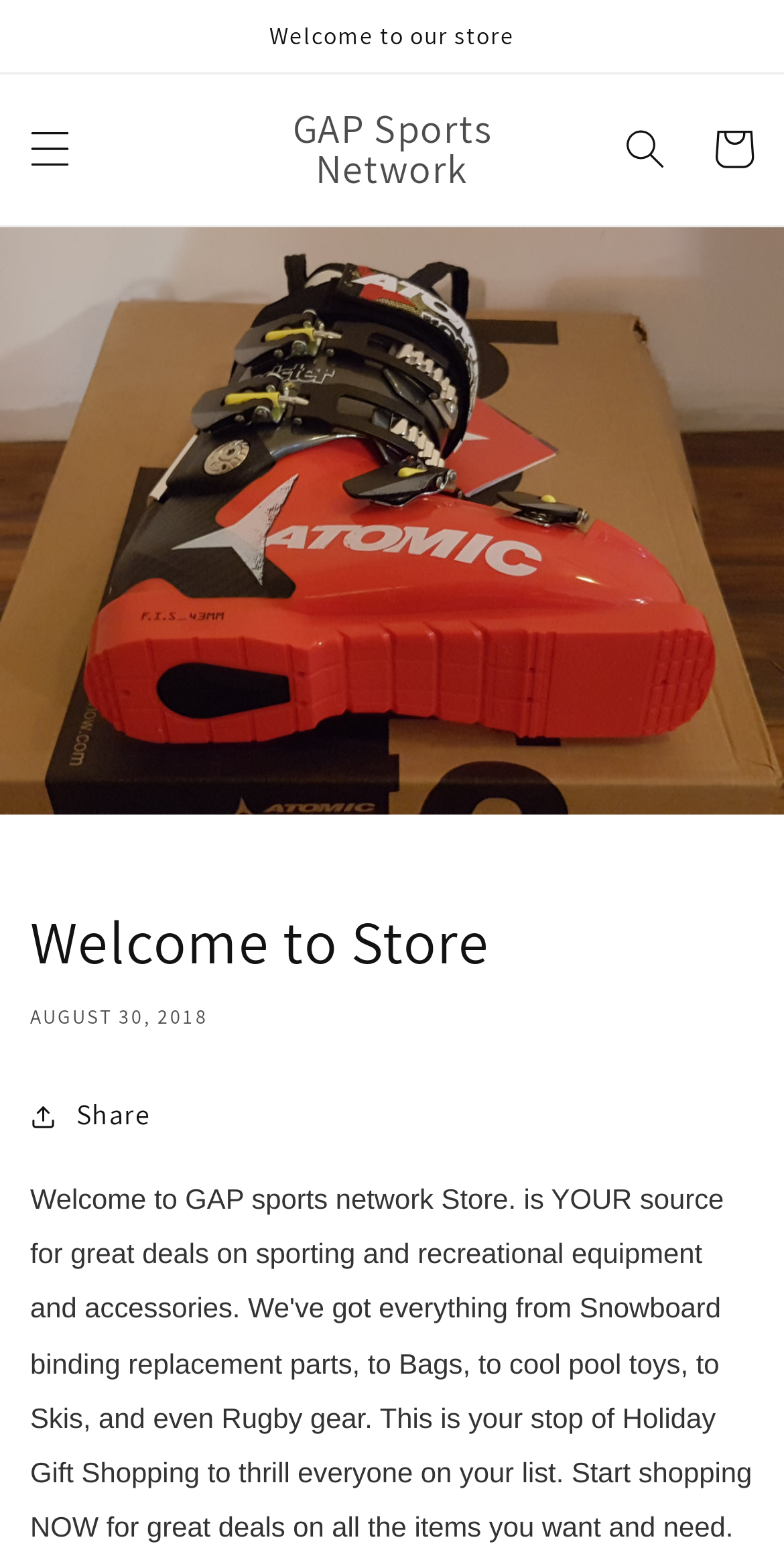Identify and generate the primary title of the webpage.

Welcome to Store